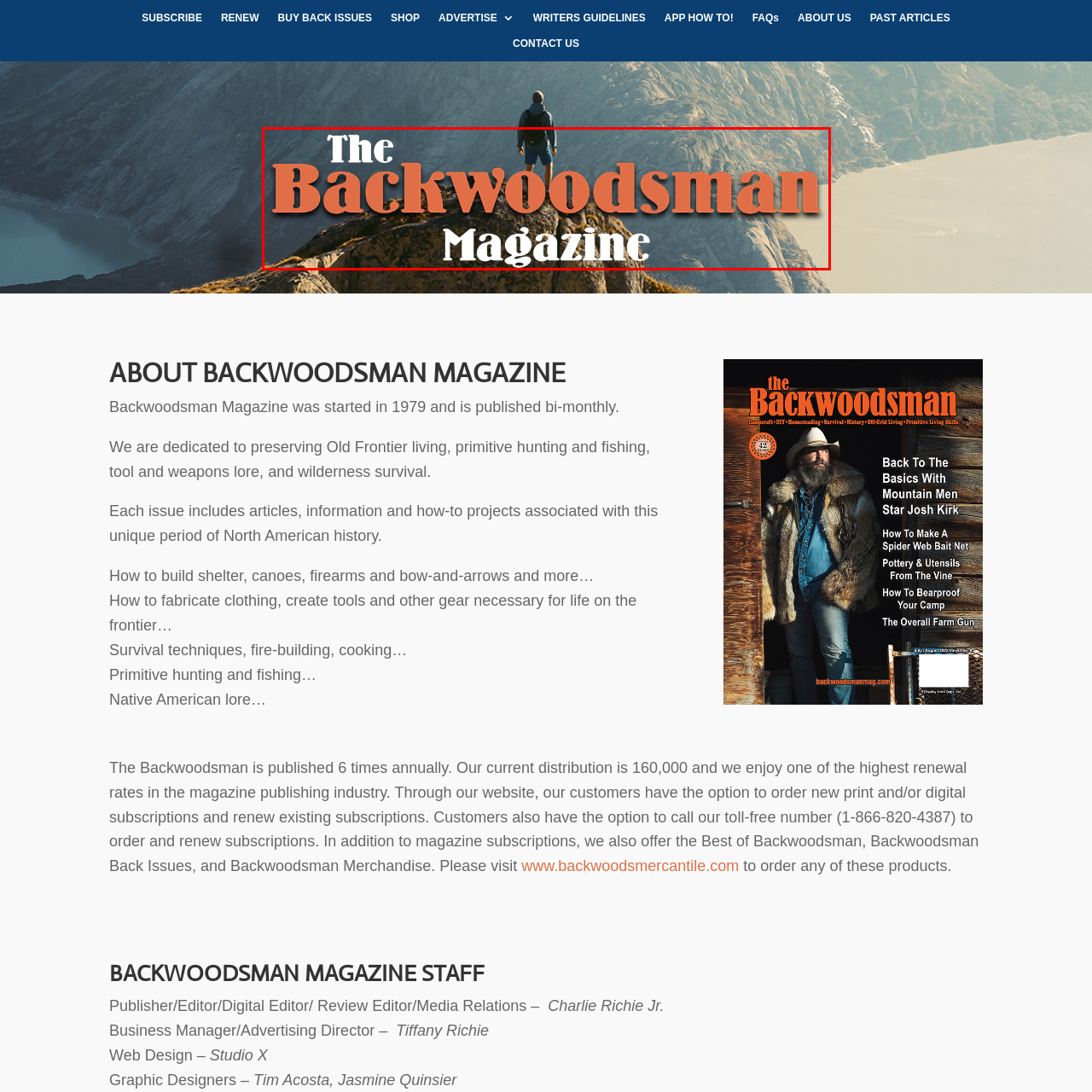Describe in detail the visual elements within the red-lined box.

The image prominently features the title of **Backwoodsman Magazine**, set against a breathtaking natural backdrop. The words "The Backwoodsman" are styled in an eye-catching, bold font, colored in a warm, earthy orange, symbolizing the magazine's focus on outdoor living and rustic adventures. Below, the word "Magazine" is presented in a contrasting white font, enhancing the visual appeal. The imagery likely captures a person standing on a rocky ledge, gazing at a vast wilderness, which reflects the magazine's dedication to topics related to primitive living, survival skills, and the rich heritage of the American frontier. This evocative scene invites readers to explore the content within, showcasing a commitment to preserving traditional outdoor life.